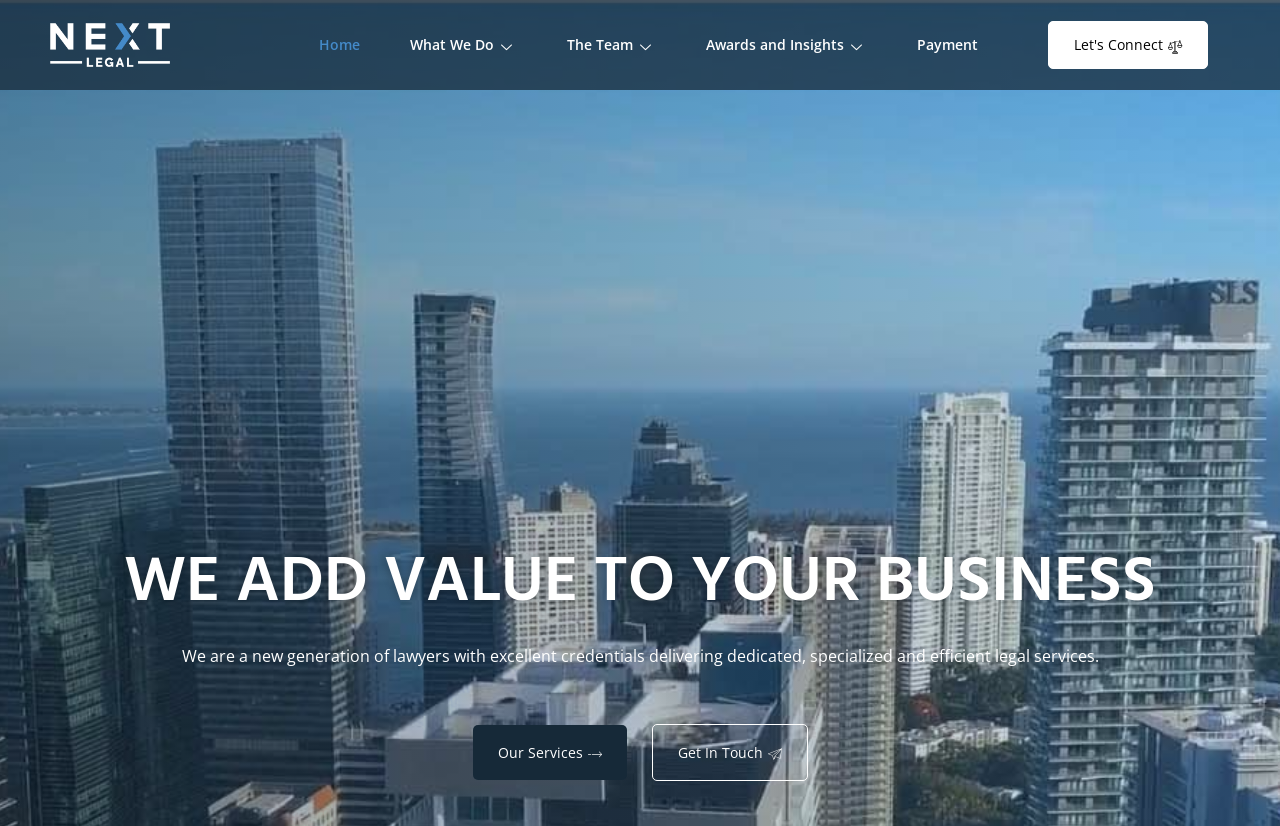Using the webpage screenshot, locate the HTML element that fits the following description and provide its bounding box: "Tweet Tweet on Twitter".

None